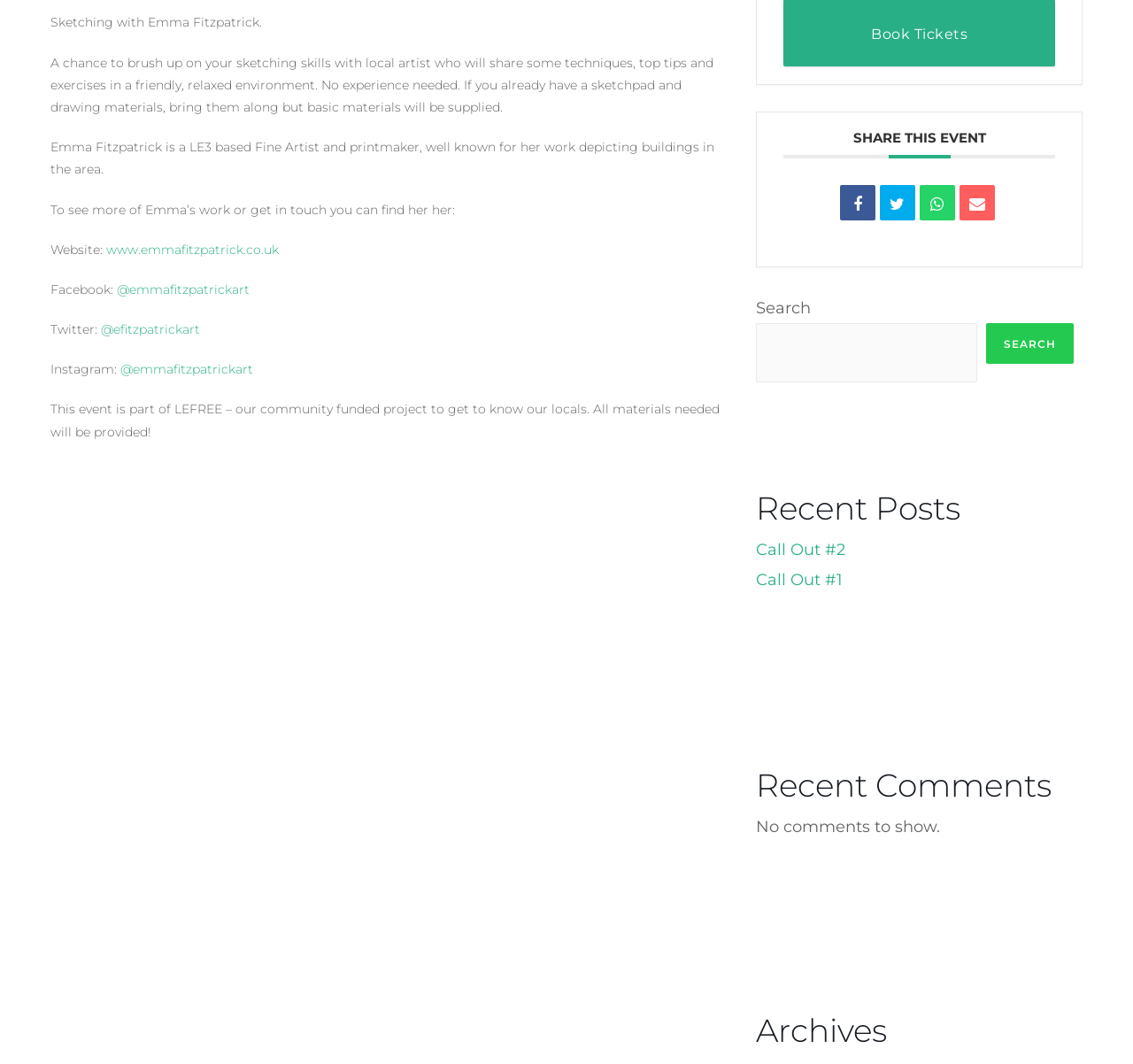Given the element description, predict the bounding box coordinates in the format (top-left x, top-left y, bottom-right x, bottom-right y). Make sure all values are between 0 and 1. Here is the element description: Call Out #2

[0.667, 0.508, 0.746, 0.526]